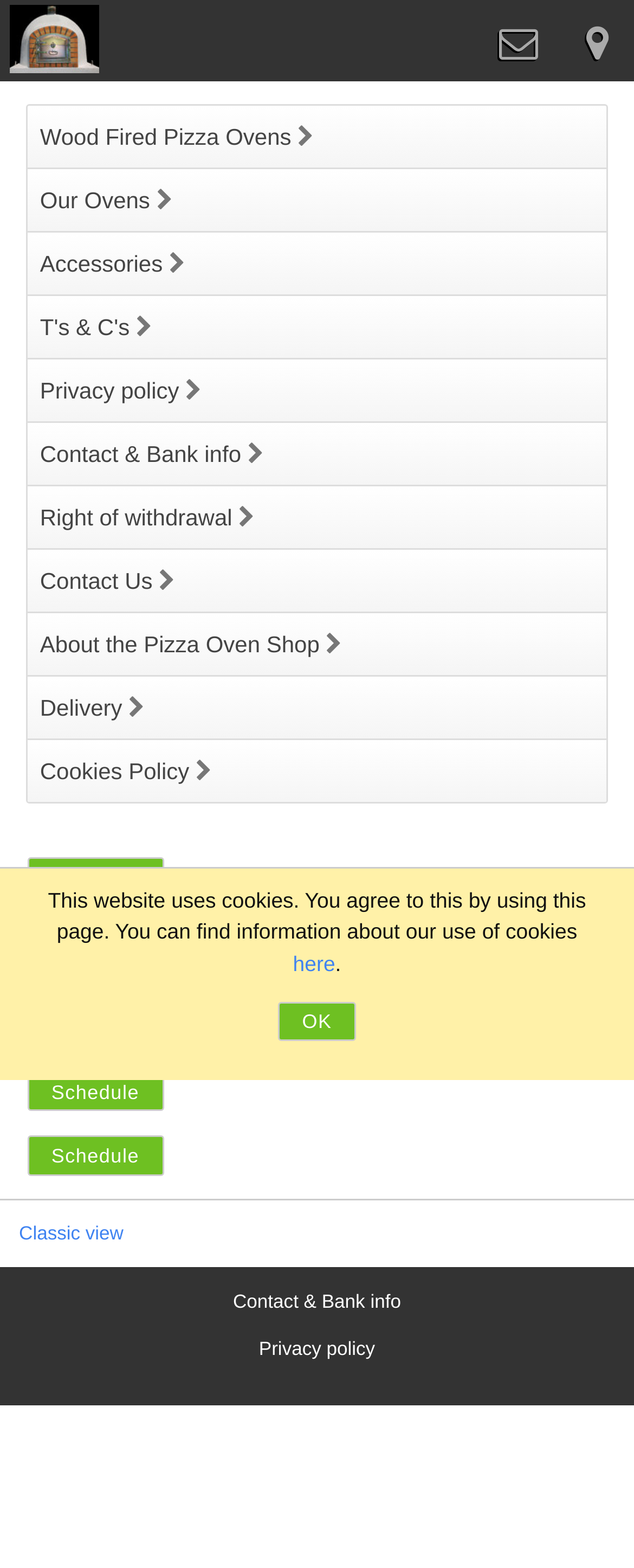What is the purpose of the 'OK' button?
Using the details from the image, give an elaborate explanation to answer the question.

I analyzed the context of the 'OK' button and found that it is related to the cookie policy message, which implies that clicking the 'OK' button means accepting the use of cookies on the website.